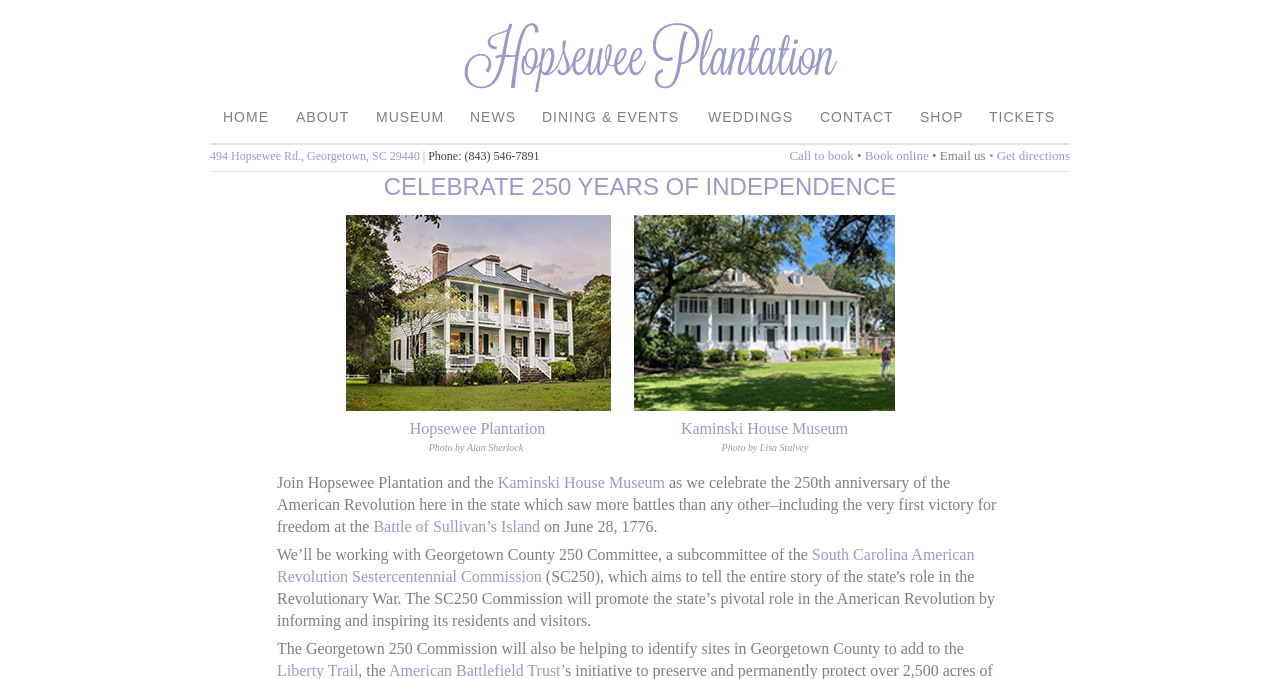What is the name of the museum mentioned on the webpage?
Give a single word or phrase as your answer by examining the image.

Kaminski House Museum